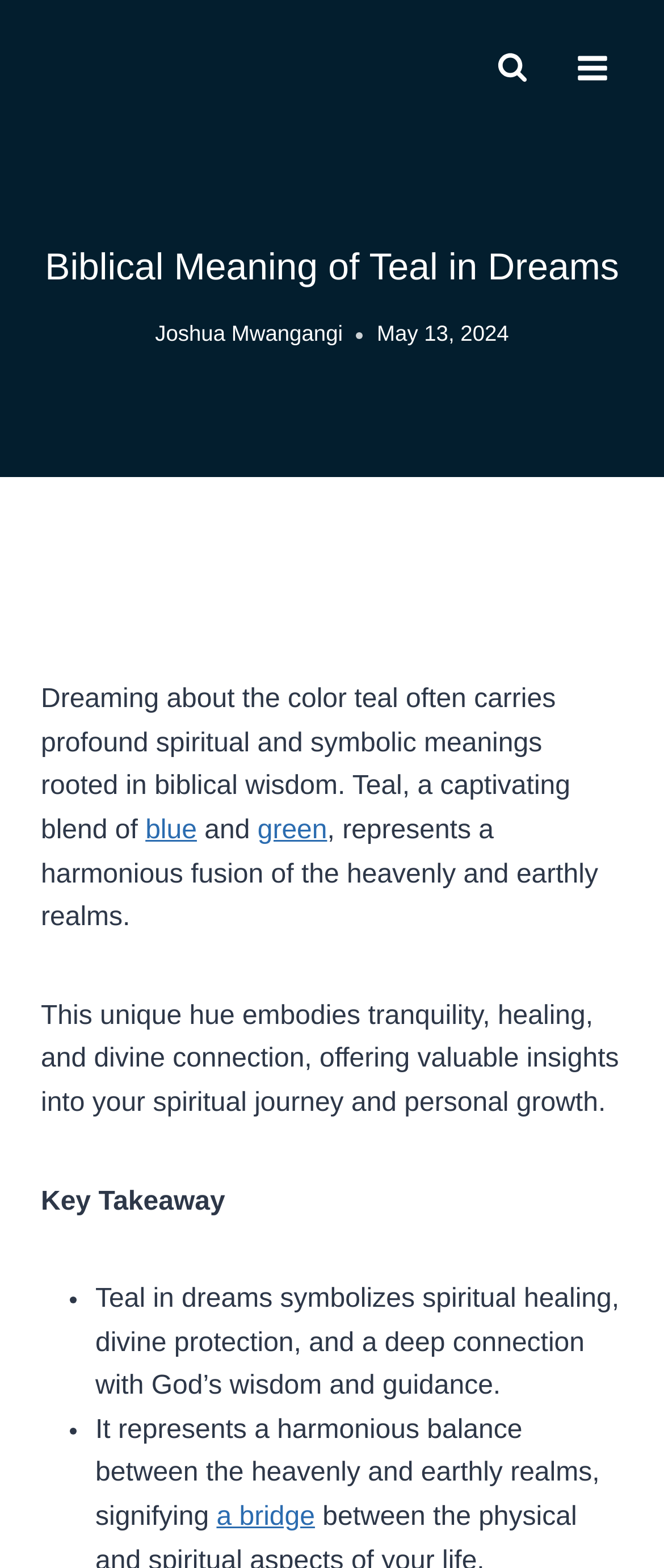Locate the bounding box for the described UI element: "Richard Campbell". Ensure the coordinates are four float numbers between 0 and 1, formatted as [left, top, right, bottom].

None